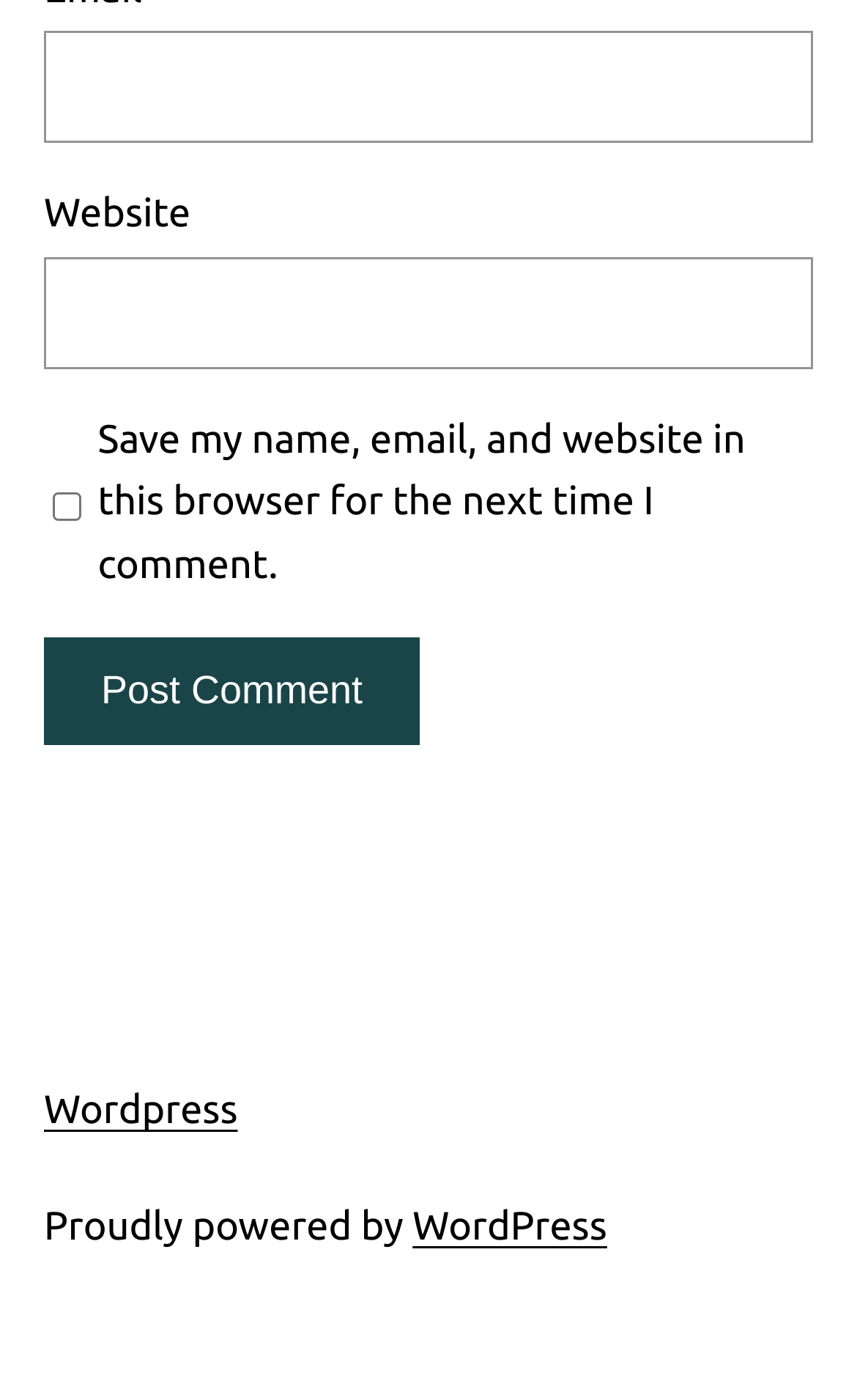What is the name of the platform powering the website?
Please answer the question with a detailed and comprehensive explanation.

The webpage has a footer section that mentions 'Proudly powered by WordPress', indicating that the website is built on the WordPress platform.